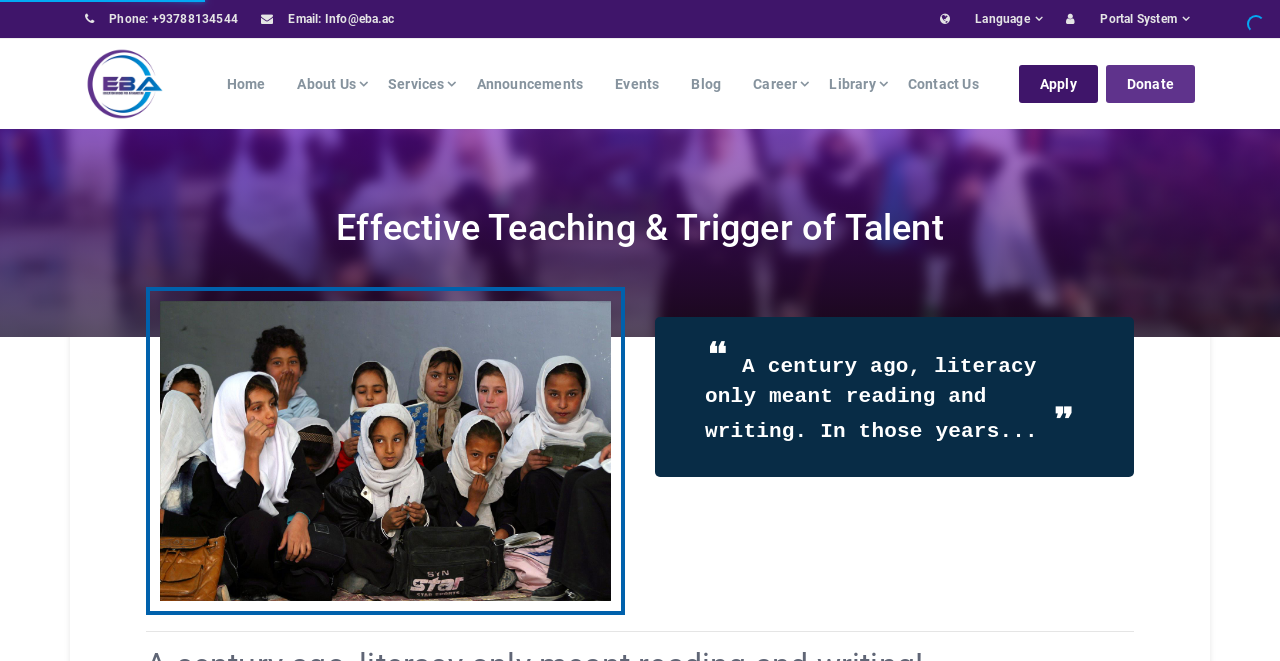Can you find the bounding box coordinates for the element to click on to achieve the instruction: "Read the blog"?

[0.531, 0.074, 0.573, 0.18]